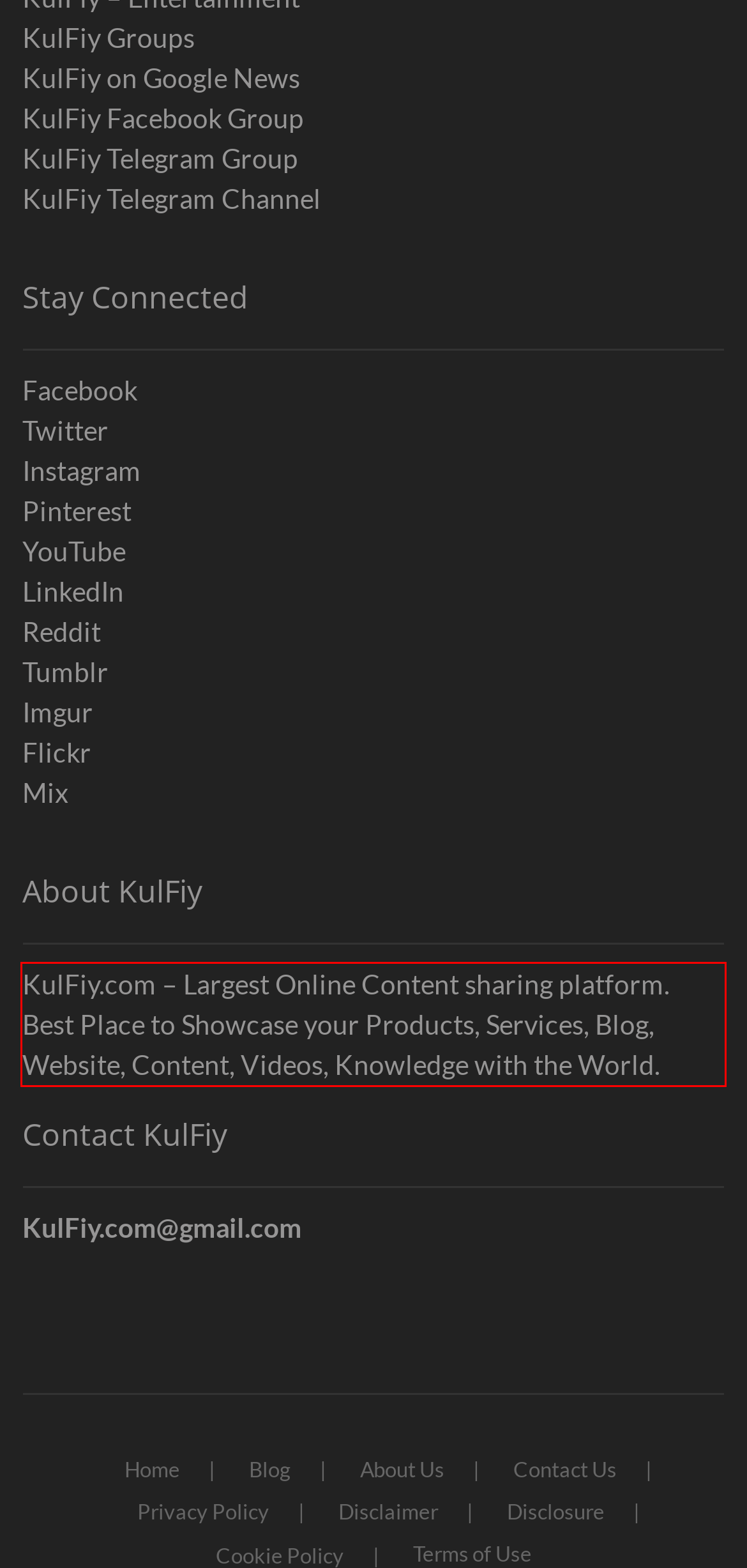Look at the webpage screenshot and recognize the text inside the red bounding box.

KulFiy.com – Largest Online Content sharing platform. Best Place to Showcase your Products, Services, Blog, Website, Content, Videos, Knowledge with the World.